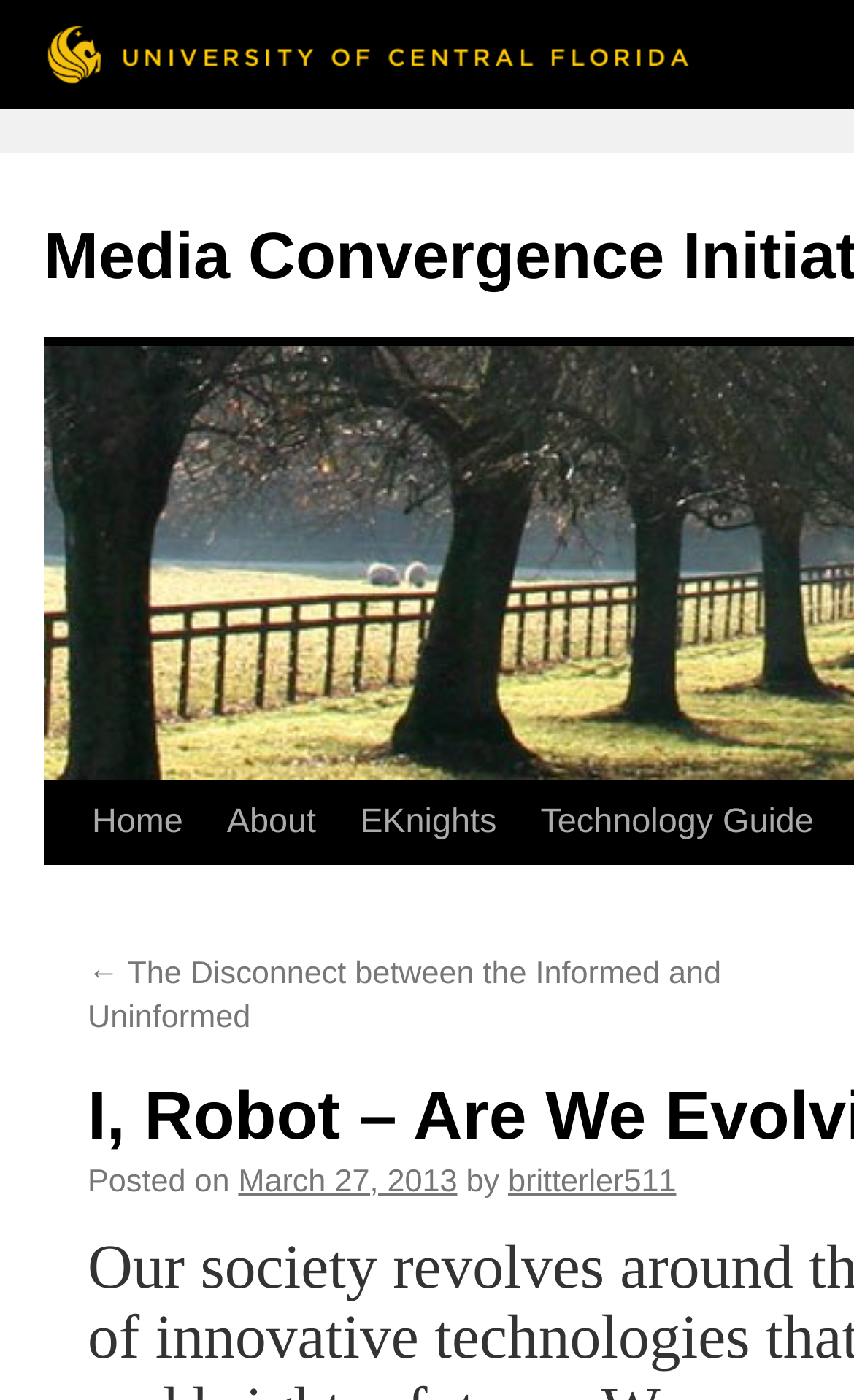When was the current article posted?
Please provide a single word or phrase as the answer based on the screenshot.

March 27, 2013